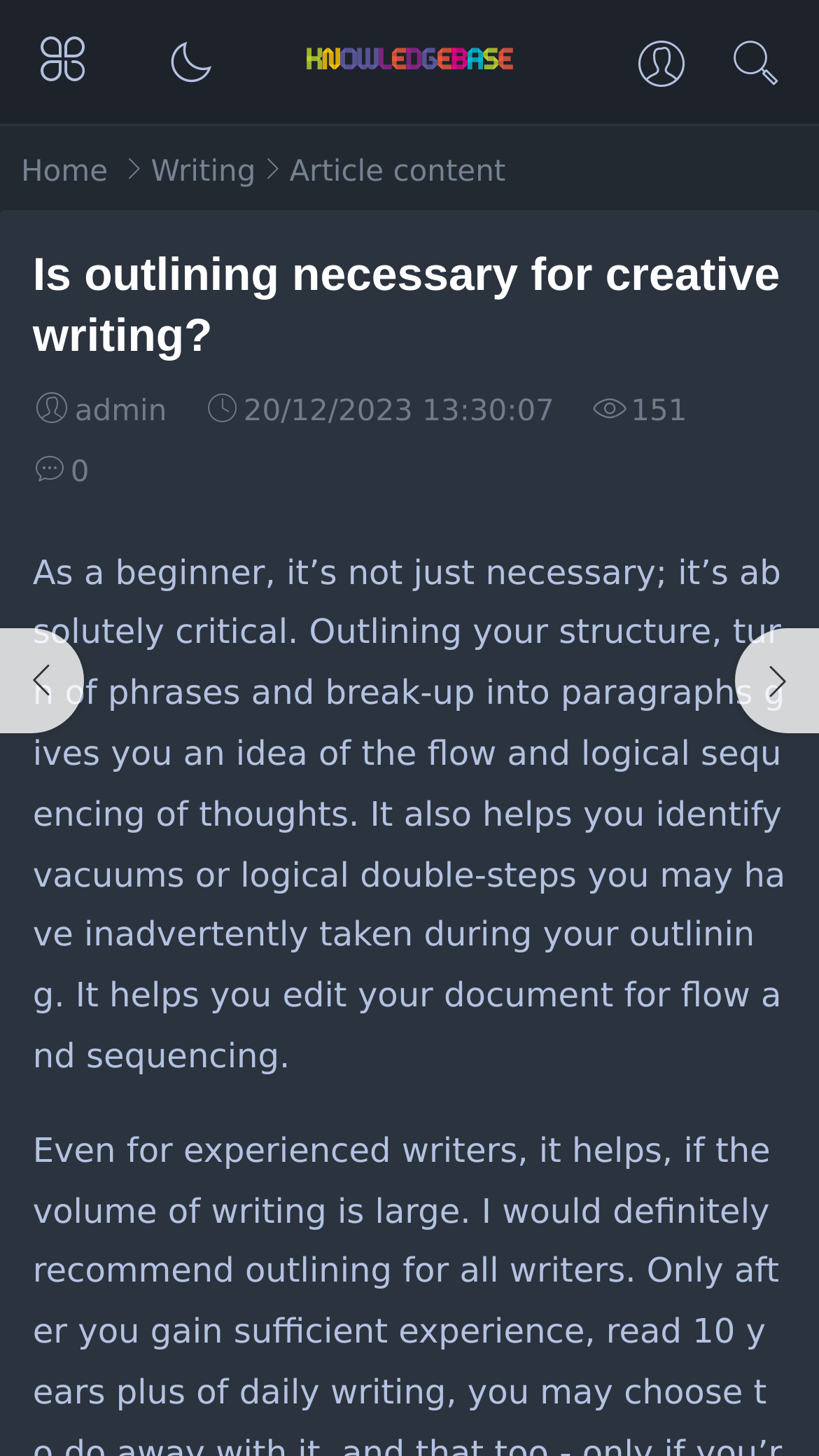Produce an elaborate caption capturing the essence of the webpage.

The webpage appears to be an article about the importance of outlining in creative writing, specifically for beginners. At the top left corner, there is a link to the "Home" page, and next to it, a link to the "Writing" category. 

On the top right corner, there are several icons, including a link with a knowledgeBase image, a link with a UE6851 icon, and a link with a UE62A icon. Below these icons, there is a heading that reads "Is outlining necessary for creative writing?" 

Underneath the heading, the article's author, "admin", is credited, along with the publication date and time, "20/12/2023 13:30:07". To the right of this information, there is a text that reads "151", which may indicate the number of views or comments on the article. 

Below this section, there is a text that reads "0", which may represent the number of likes or ratings. The main article content starts below this, which explains the importance of outlining in creative writing, highlighting its benefits in identifying logical sequencing of thoughts, editing for flow and sequencing, and more. 

At the bottom of the page, there are two more icons, a UE64C icon on the left and a UE64B1 icon on the right.